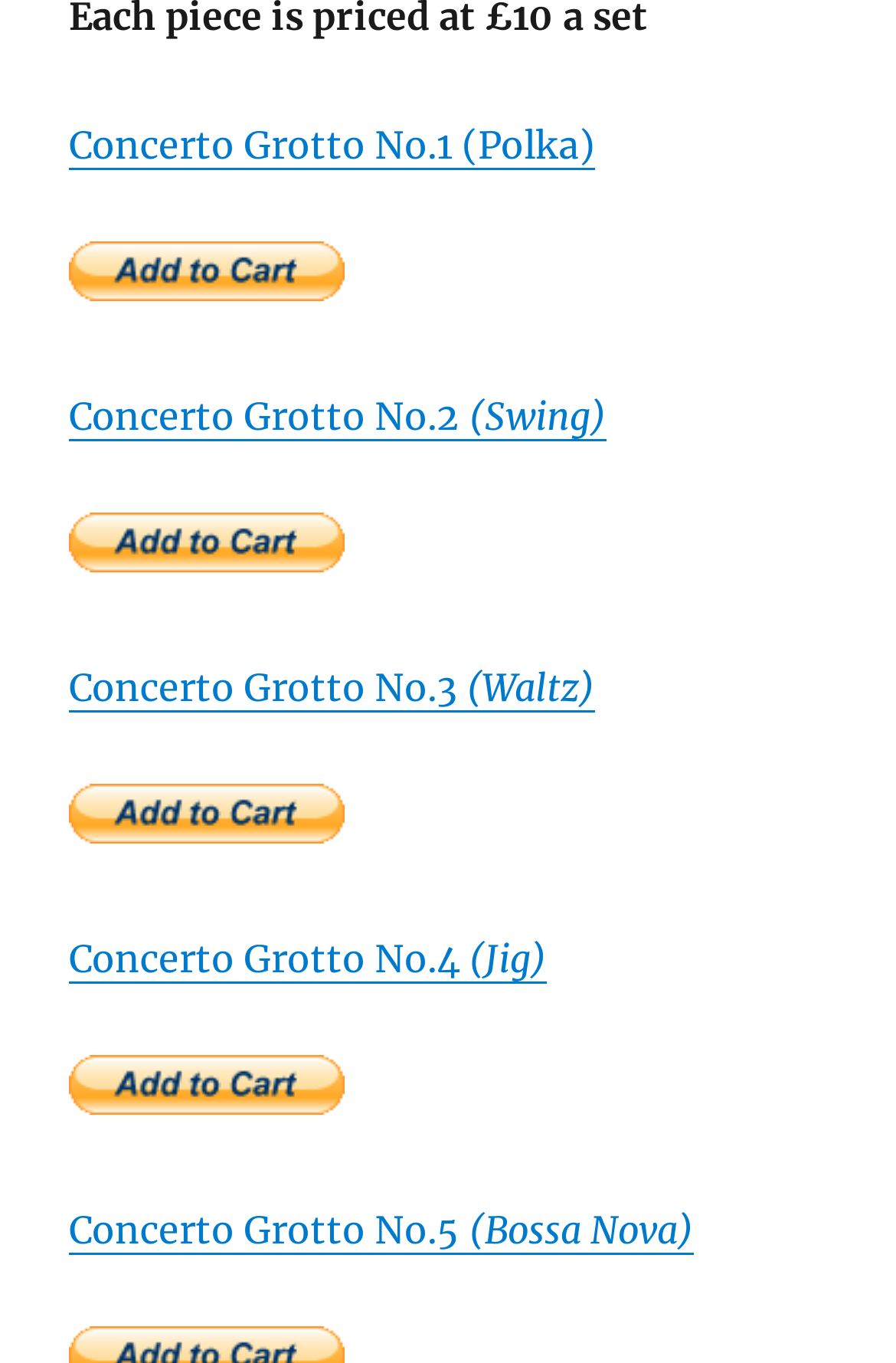Given the element description: "Concerto Grotto No.1 (Polka)", predict the bounding box coordinates of this UI element. The coordinates must be four float numbers between 0 and 1, given as [left, top, right, bottom].

[0.077, 0.089, 0.664, 0.123]